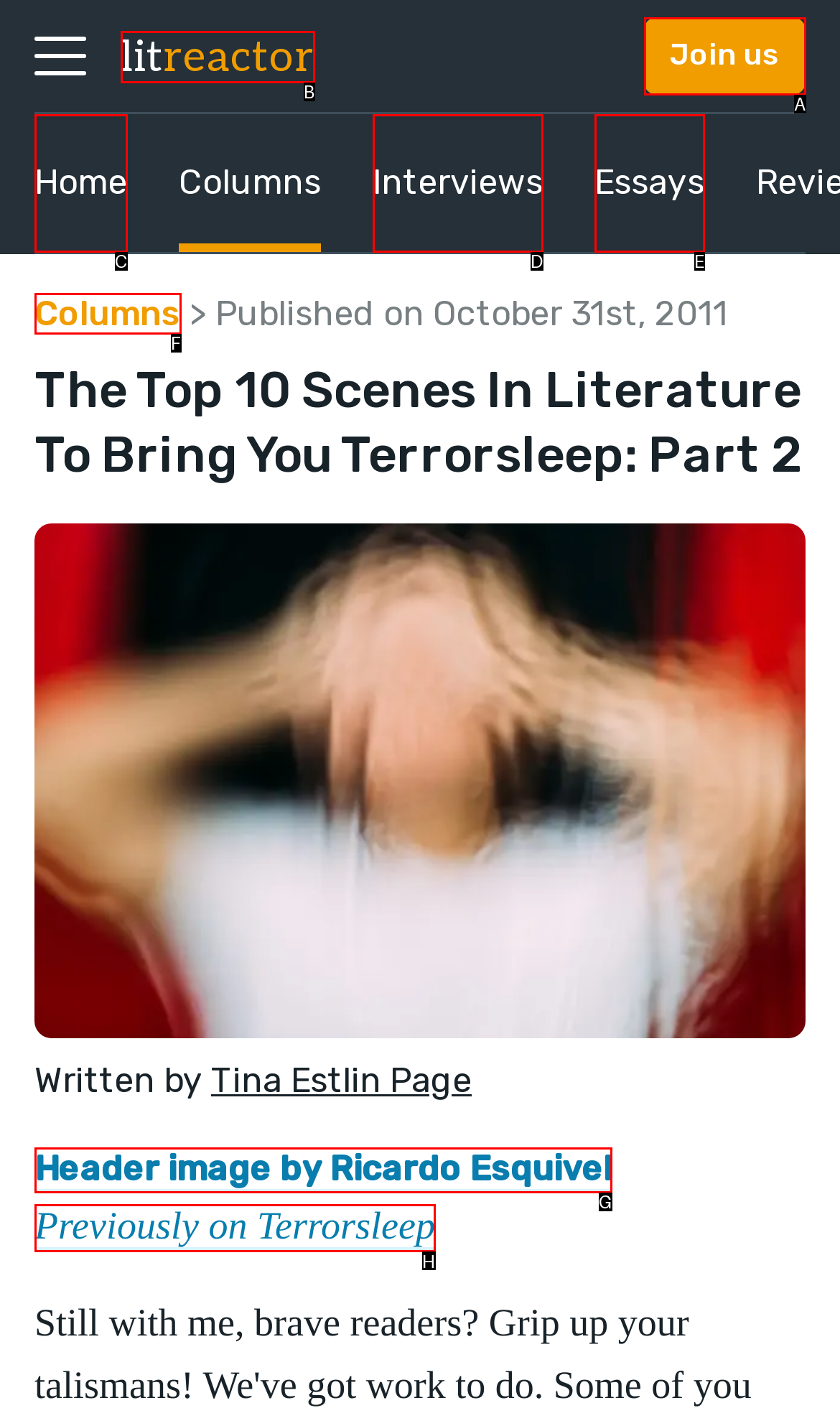Based on the description Header image by Ricardo Esquivel, identify the most suitable HTML element from the options. Provide your answer as the corresponding letter.

G